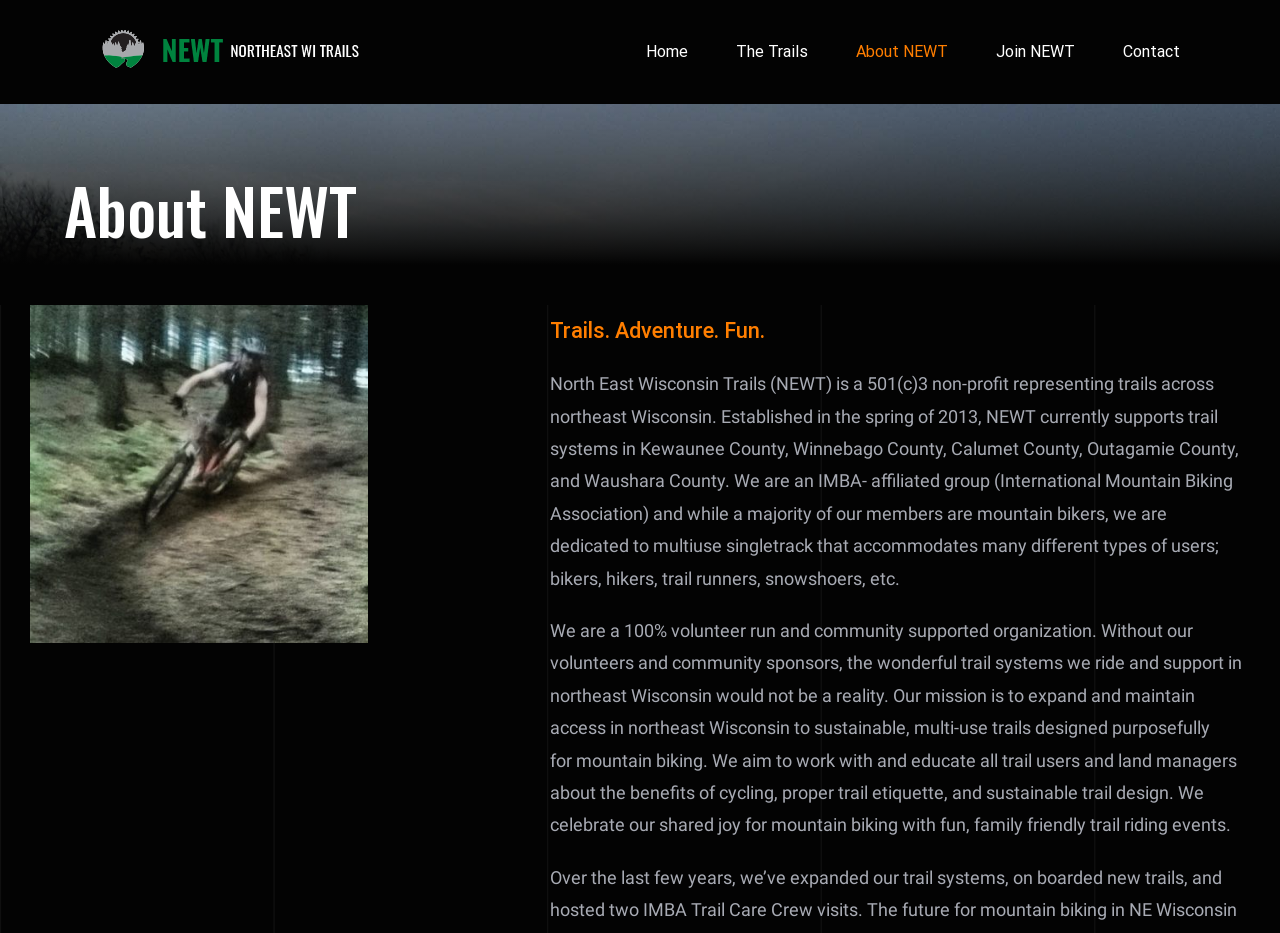Respond with a single word or phrase to the following question:
What is the purpose of NEWT?

Expand and maintain trails